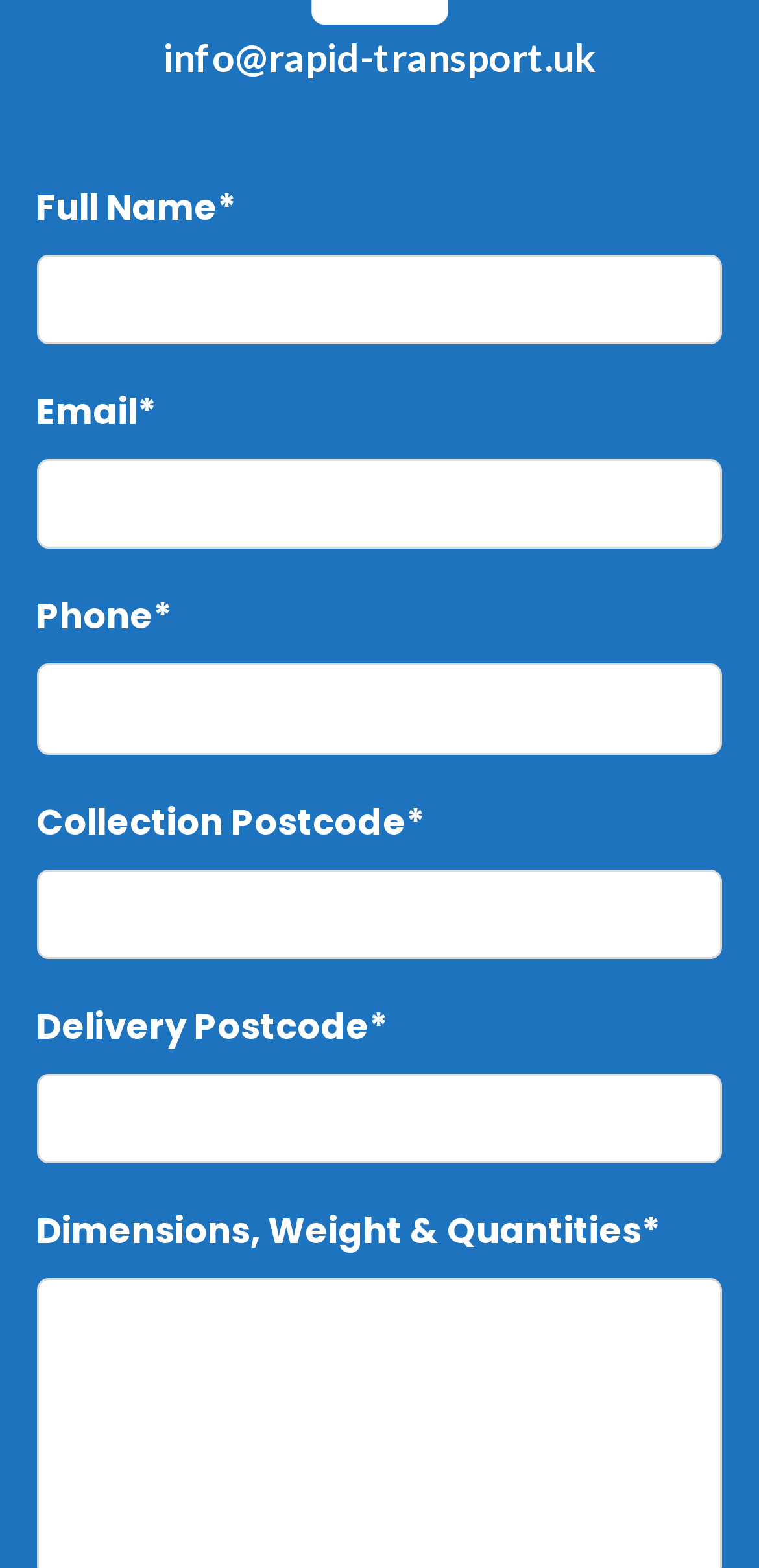Refer to the screenshot and answer the following question in detail:
What is the email address provided on this webpage?

The email address is displayed at the top of the webpage, and it is also a clickable link.